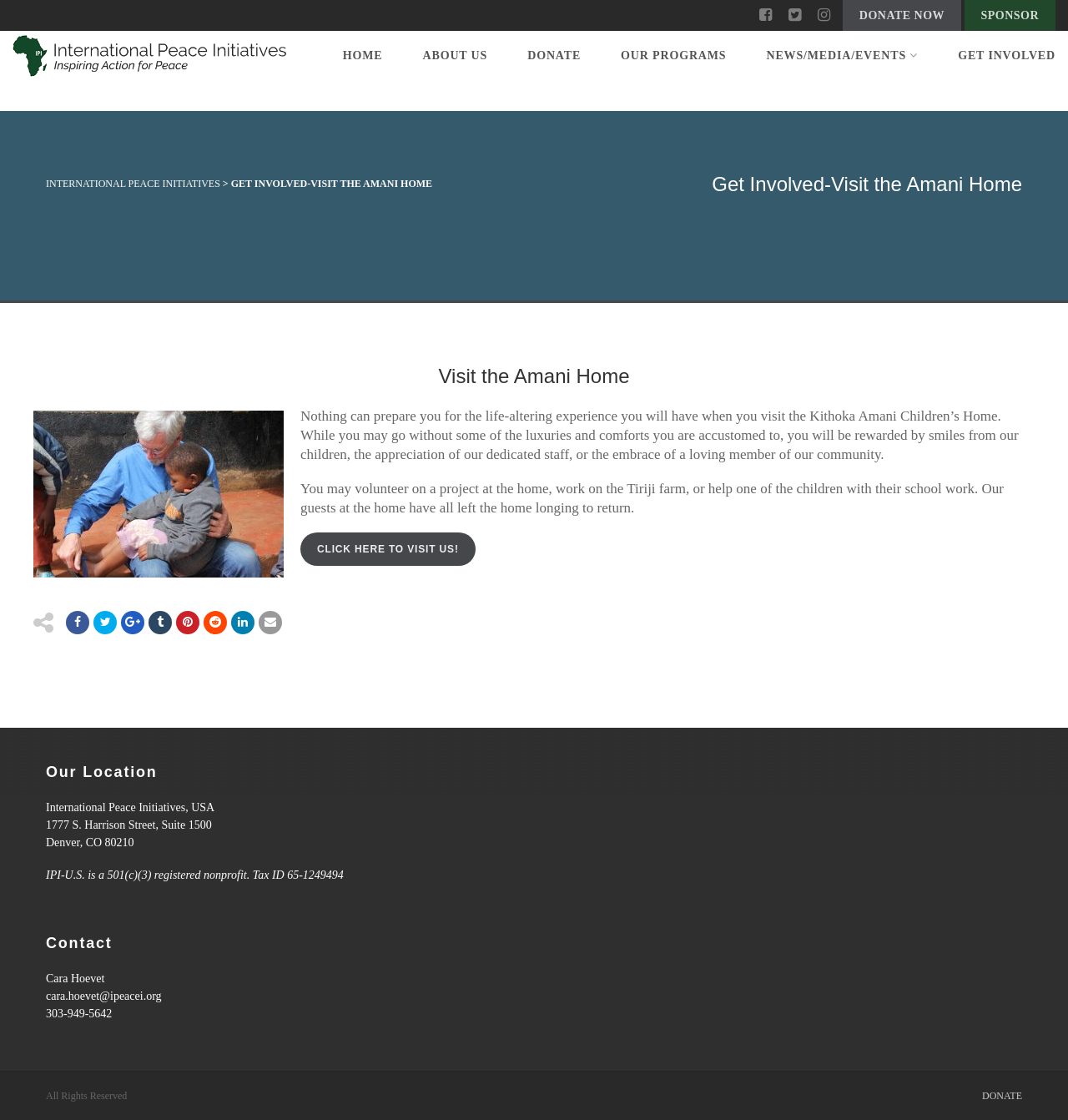What is the type of organization that IPI-U.S. is? Observe the screenshot and provide a one-word or short phrase answer.

501(c)(3) registered nonprofit